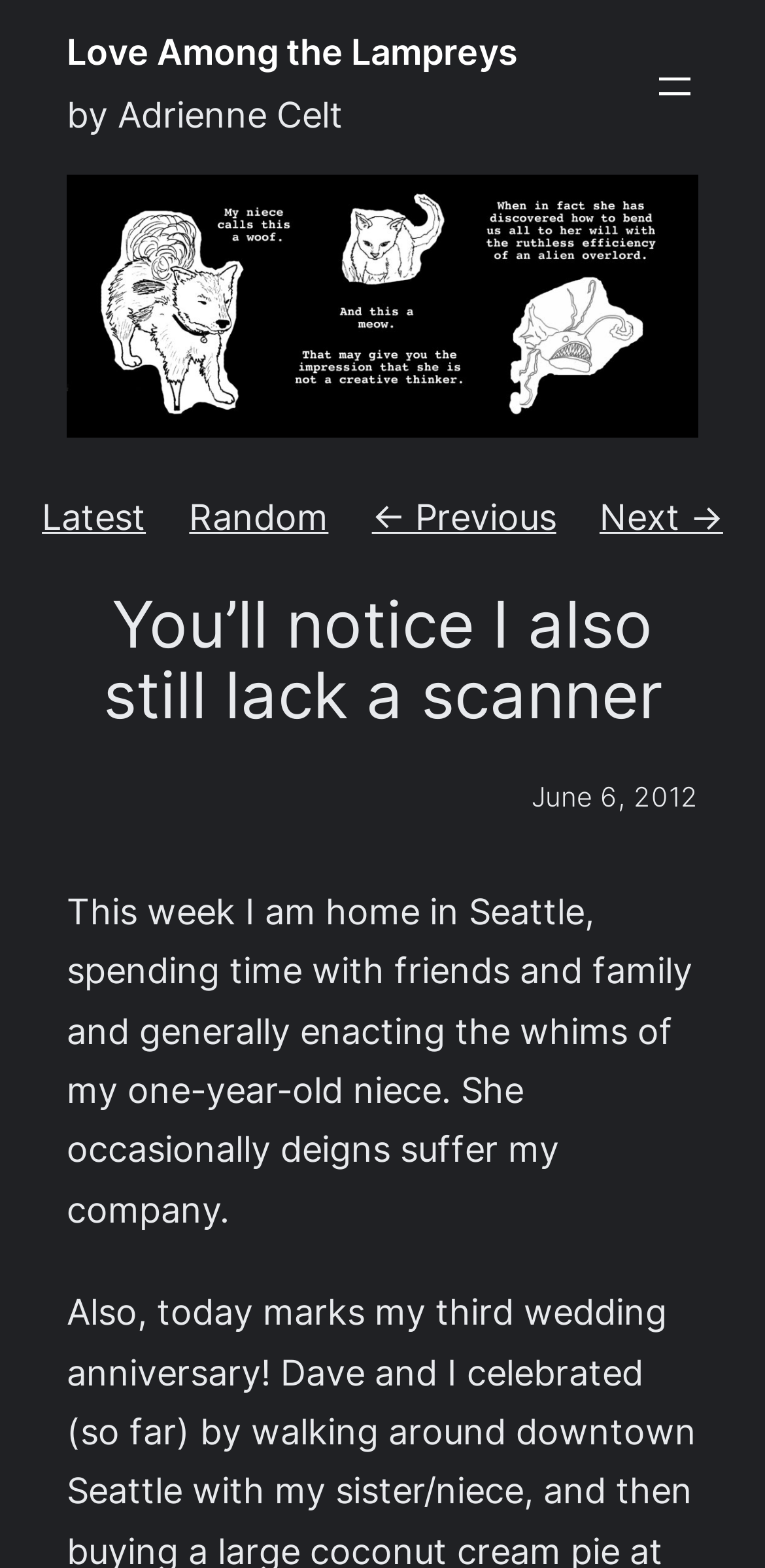Please determine the headline of the webpage and provide its content.

Love Among the Lampreys